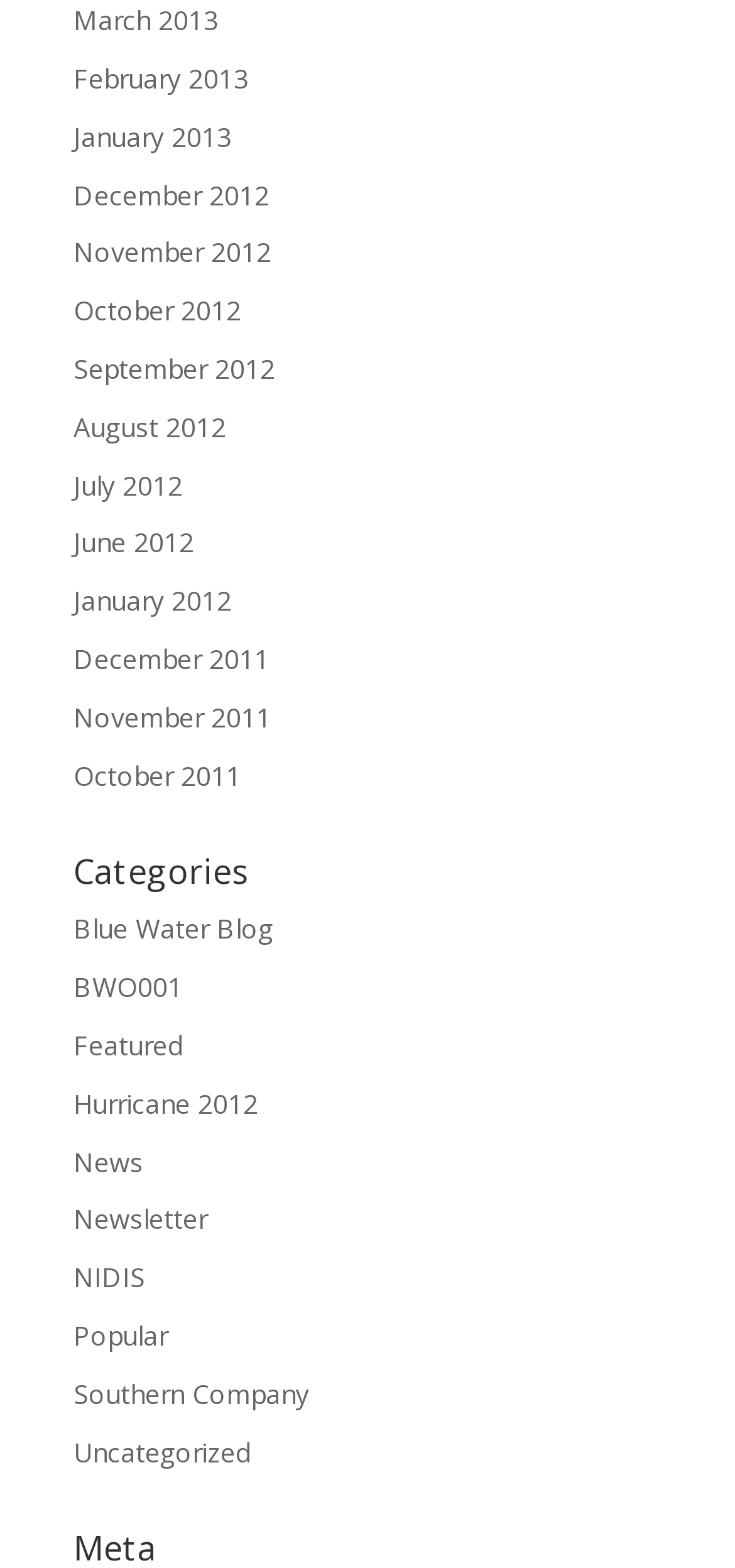Provide the bounding box coordinates of the HTML element this sentence describes: "June 2012".

[0.1, 0.335, 0.264, 0.357]